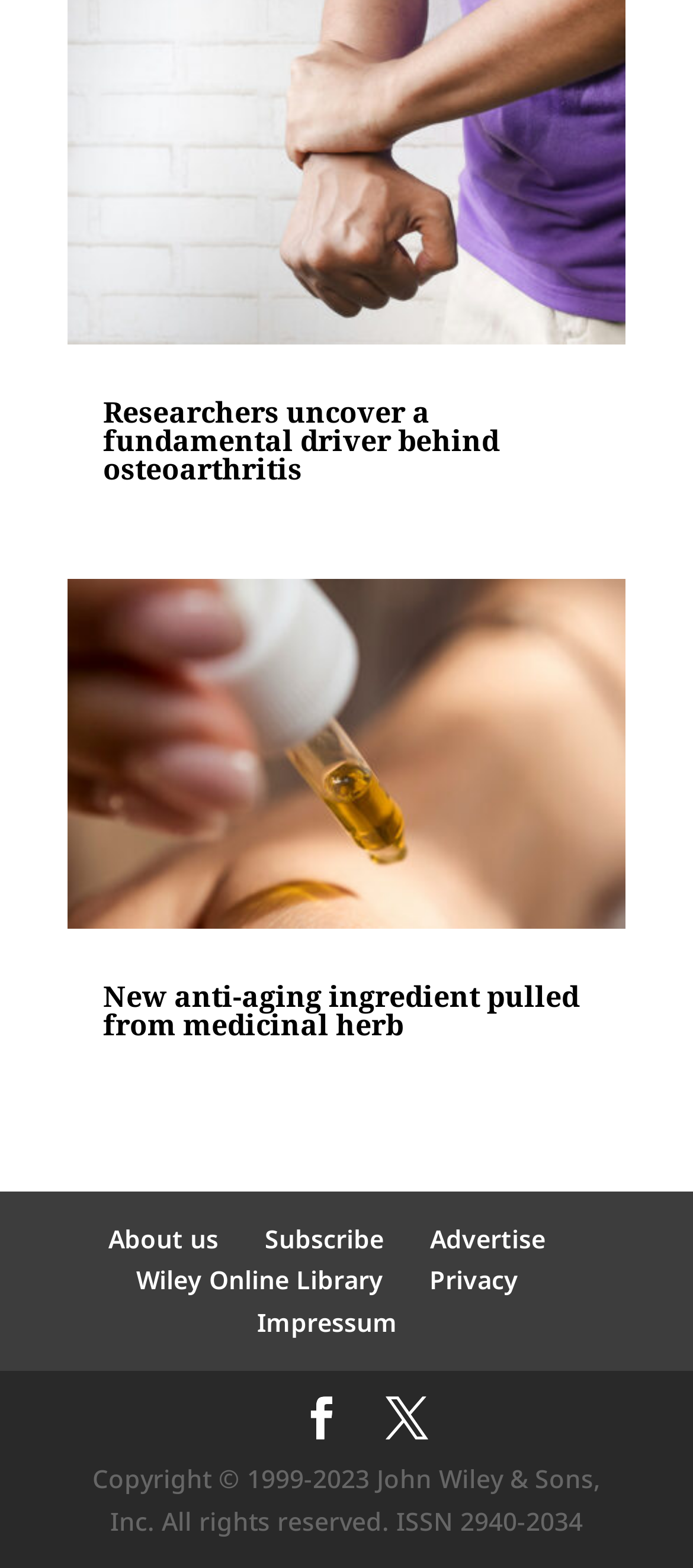Identify the bounding box coordinates of the part that should be clicked to carry out this instruction: "View the image about anti-aging ingredient".

[0.097, 0.37, 0.903, 0.592]